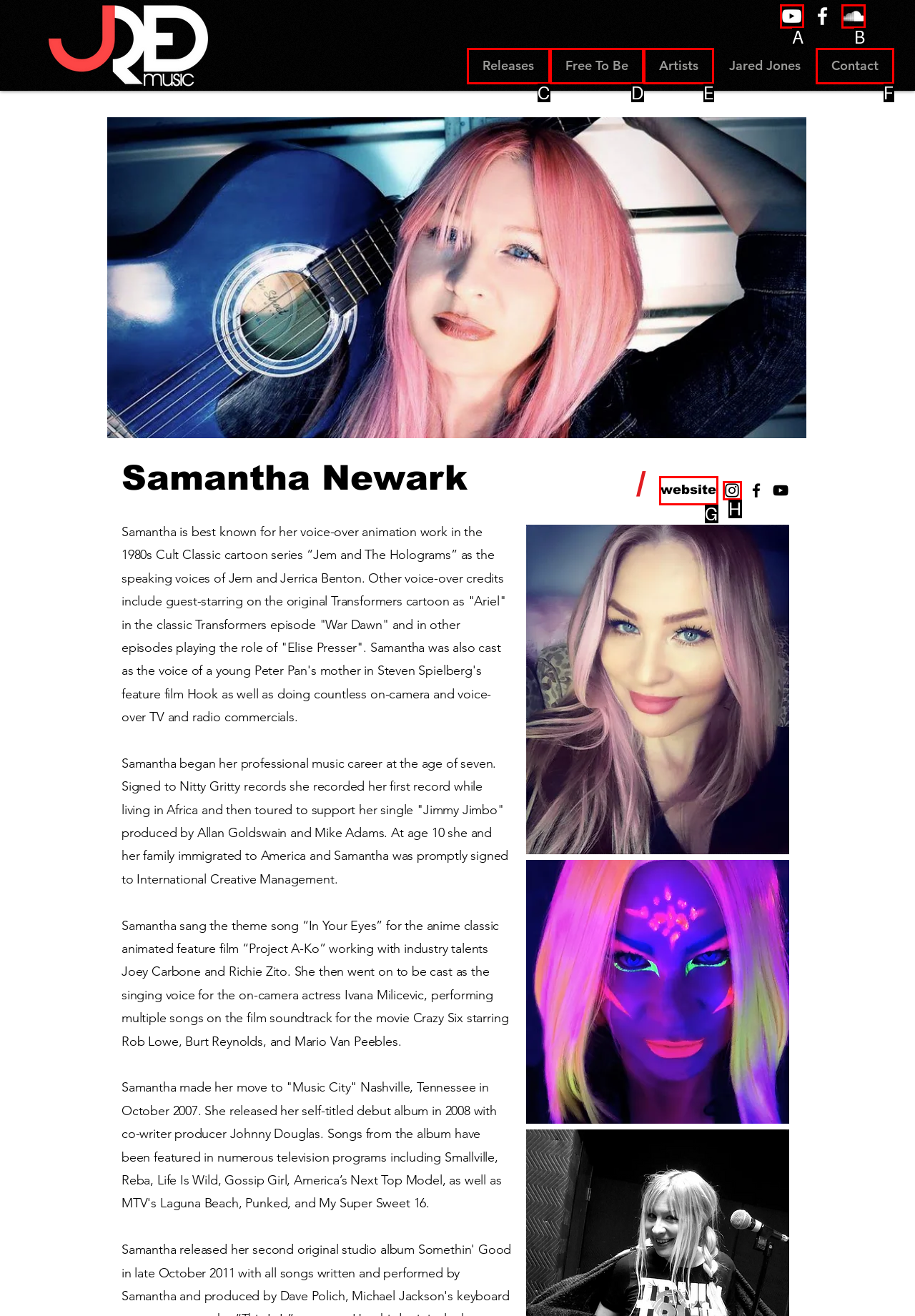Assess the description: aria-label="YouTube" and select the option that matches. Provide the letter of the chosen option directly from the given choices.

A